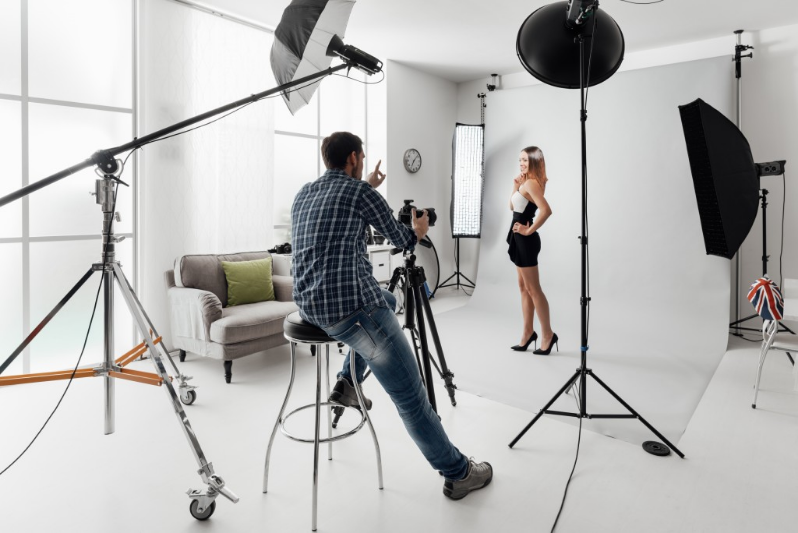Create a detailed narrative that captures the essence of the image.

In a dynamic photography studio setting, a male photographer captures a model posing elegantly in stylish attire. The photographer, dressed in a plaid shirt and seated on a high stool, gestures animatedly as he frames the shot. The model stands confidently in front of a gray backdrop, showcasing a chic black dress complemented by high heels. 

Surrounding them are various pieces of professional lighting equipment, including a large softbox to the left and a tall light stand to the right, illuminating the scene brilliantly. A clock hangs on the wall behind, adding a touch of domestic charm to the studio environment, which features large windows letting in natural light. A cozy sofa adorned with green cushions rests nearby, creating a relaxed atmosphere amidst the bustling photography setup. This image encapsulates the artistry and technical aspects of a photoshoot, highlighting the collaborative effort between the photographer and the model in pursuit of the perfect shot.